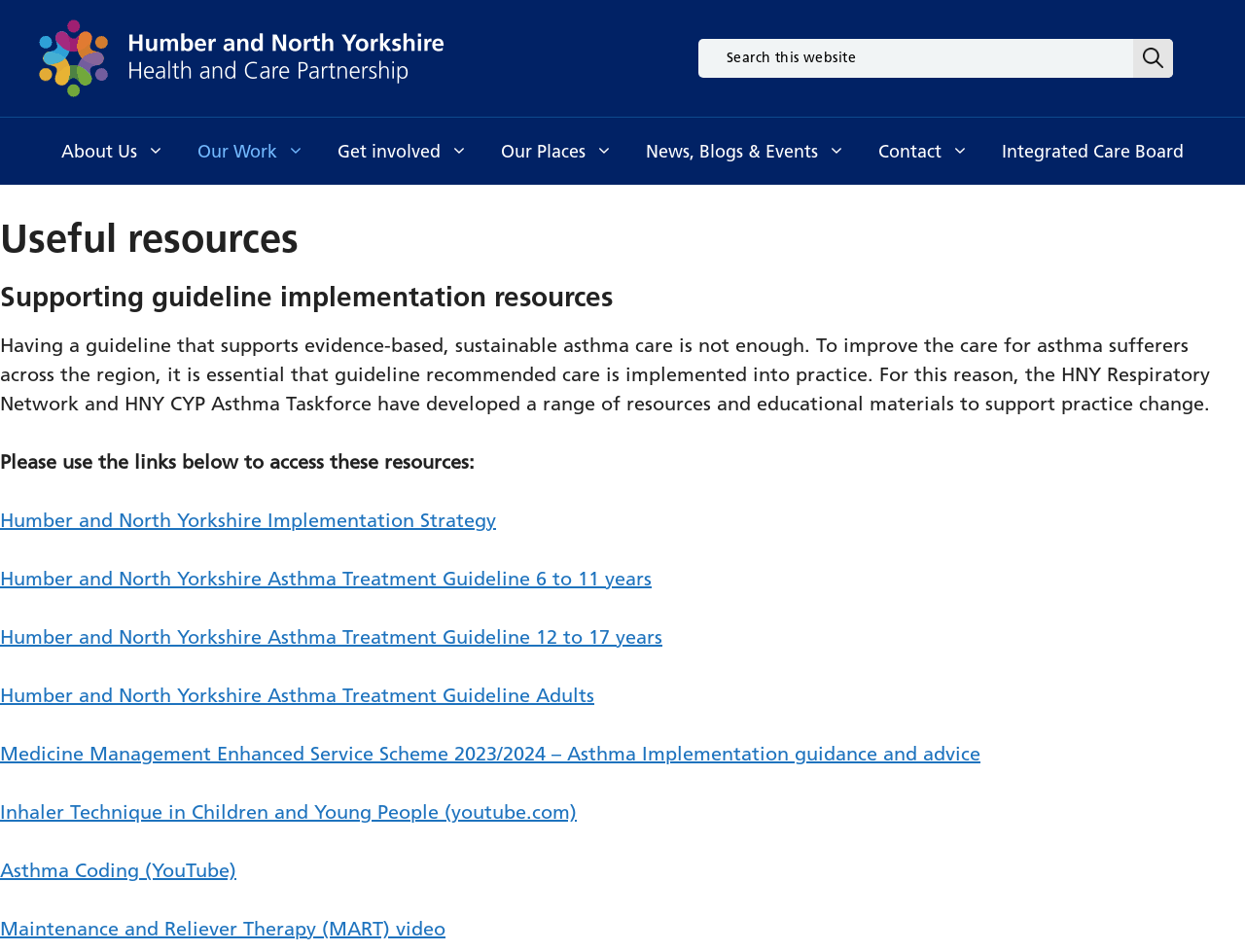How many educational materials are linked on this webpage?
Please look at the screenshot and answer in one word or a short phrase.

9